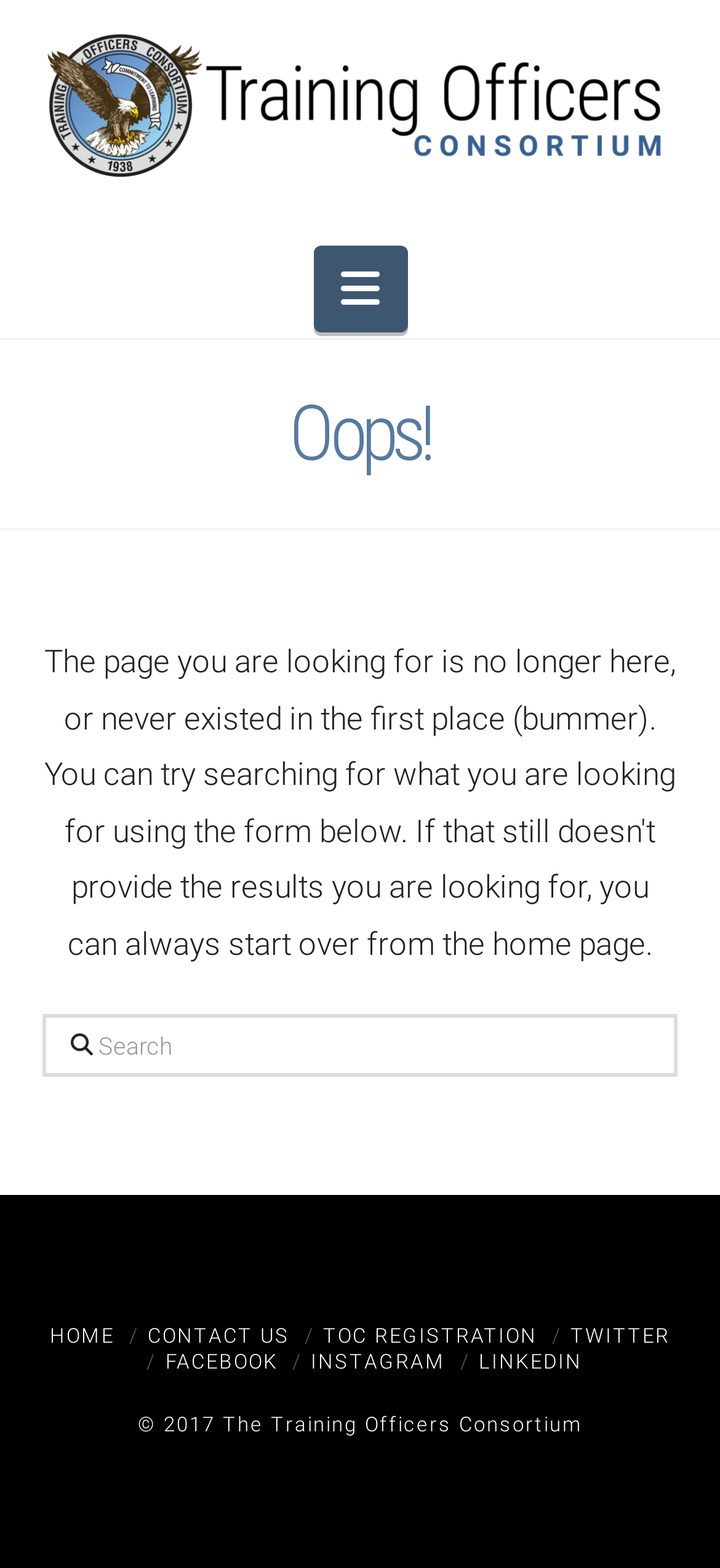Identify the bounding box of the UI element described as follows: "parent_node: Search name="s" placeholder="Search"". Provide the coordinates as four float numbers in the range of 0 to 1 [left, top, right, bottom].

[0.06, 0.647, 0.94, 0.687]